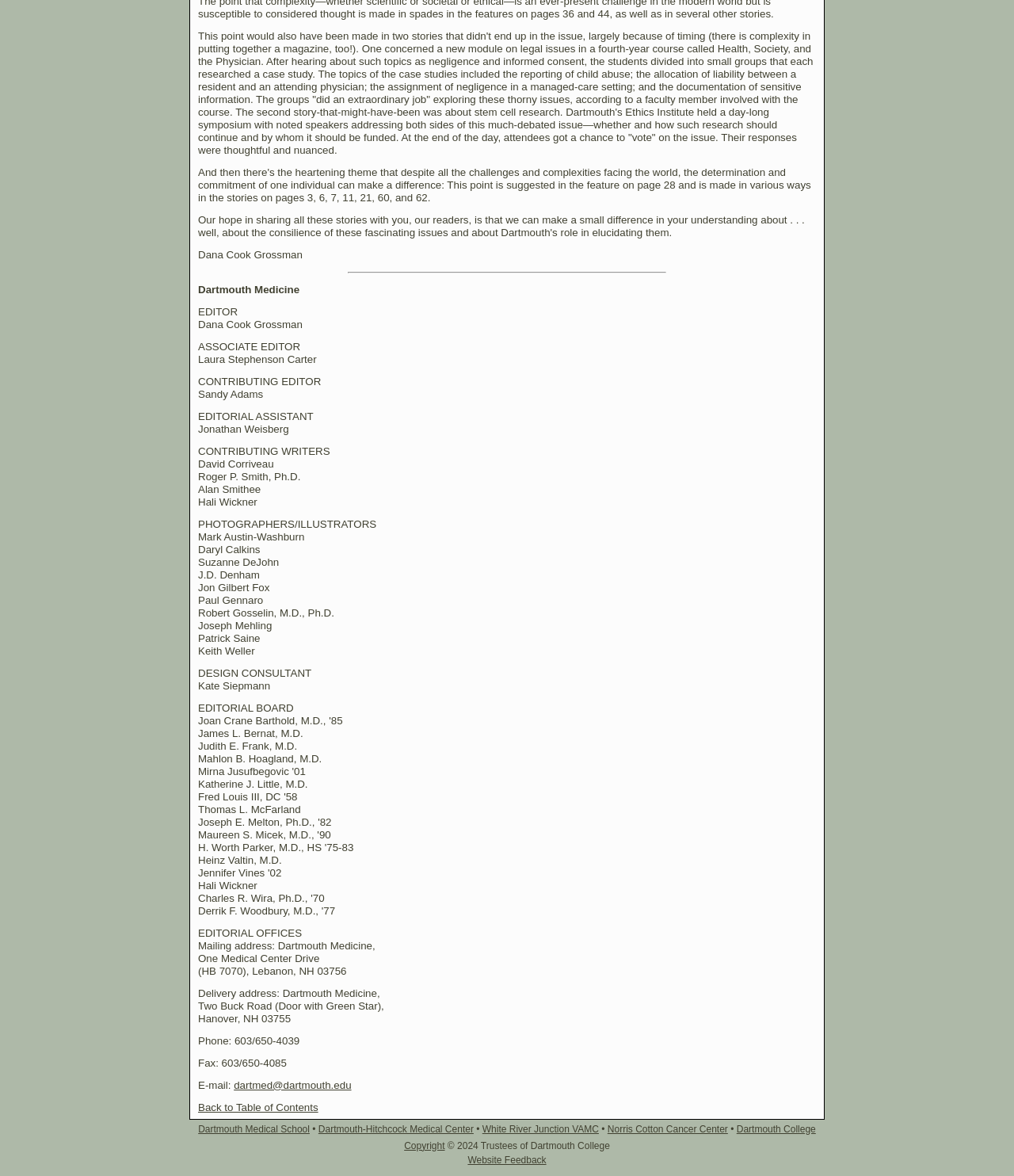Determine the bounding box of the UI component based on this description: "Website Feedback". The bounding box coordinates should be four float values between 0 and 1, i.e., [left, top, right, bottom].

[0.461, 0.982, 0.539, 0.991]